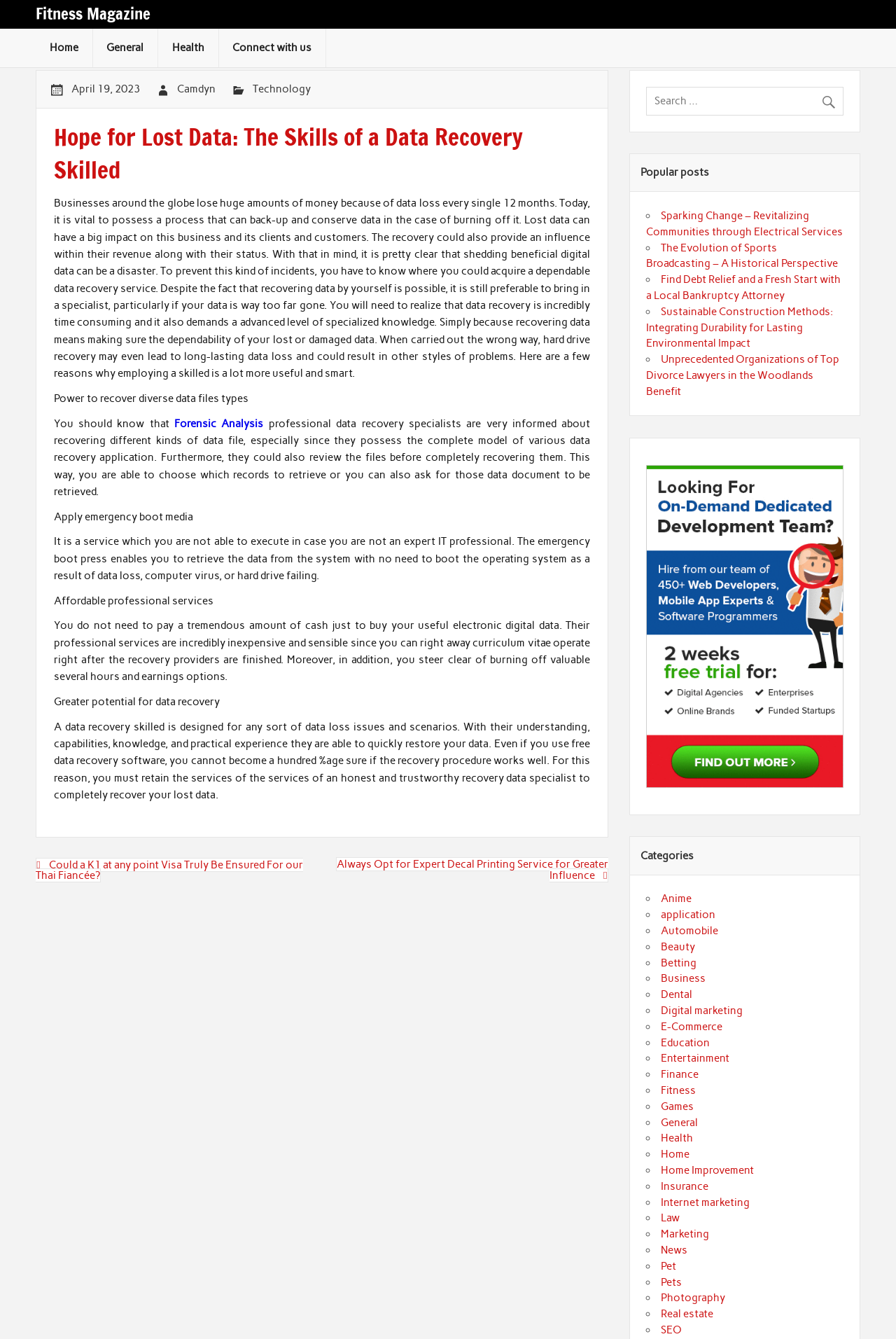Please determine the bounding box coordinates for the UI element described as: "News".

[0.738, 0.929, 0.767, 0.938]